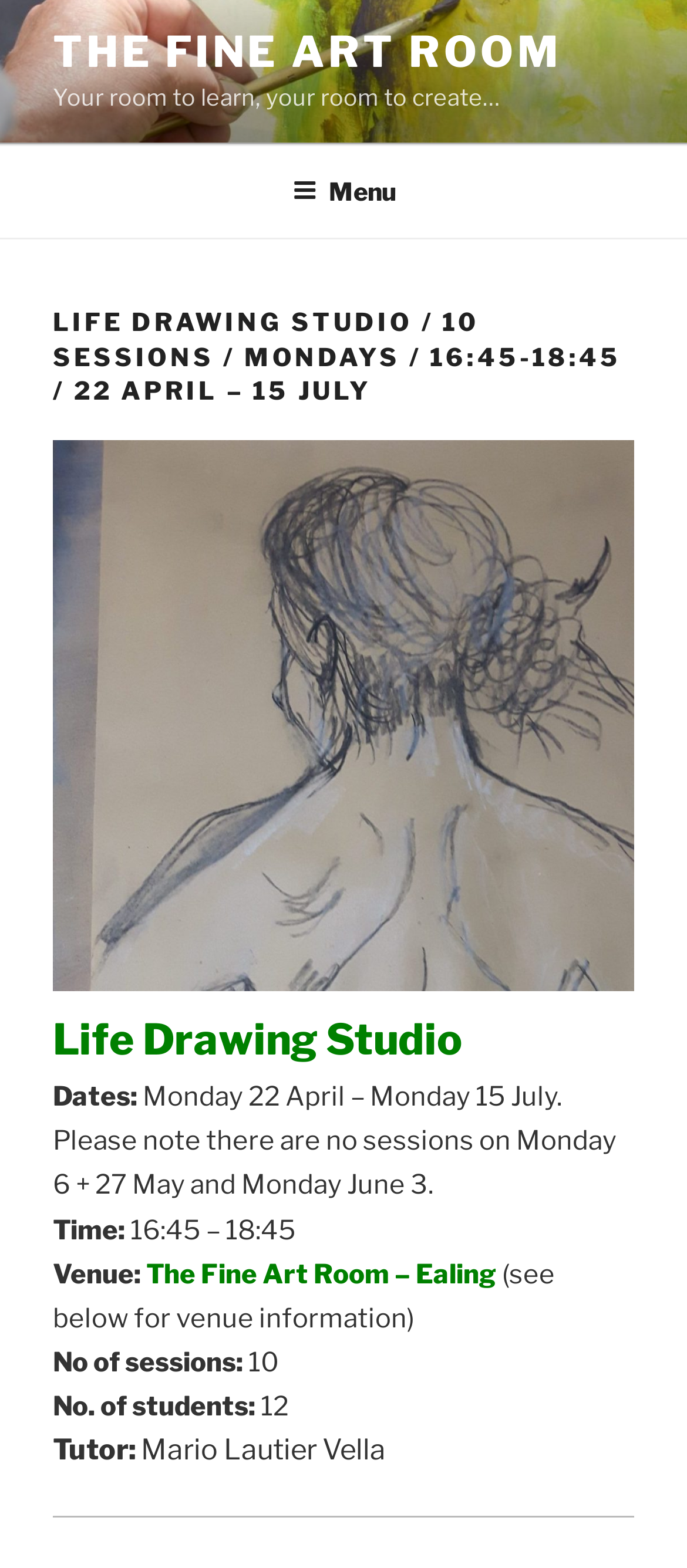Locate the bounding box for the described UI element: "Menu". Ensure the coordinates are four float numbers between 0 and 1, formatted as [left, top, right, bottom].

[0.388, 0.094, 0.612, 0.149]